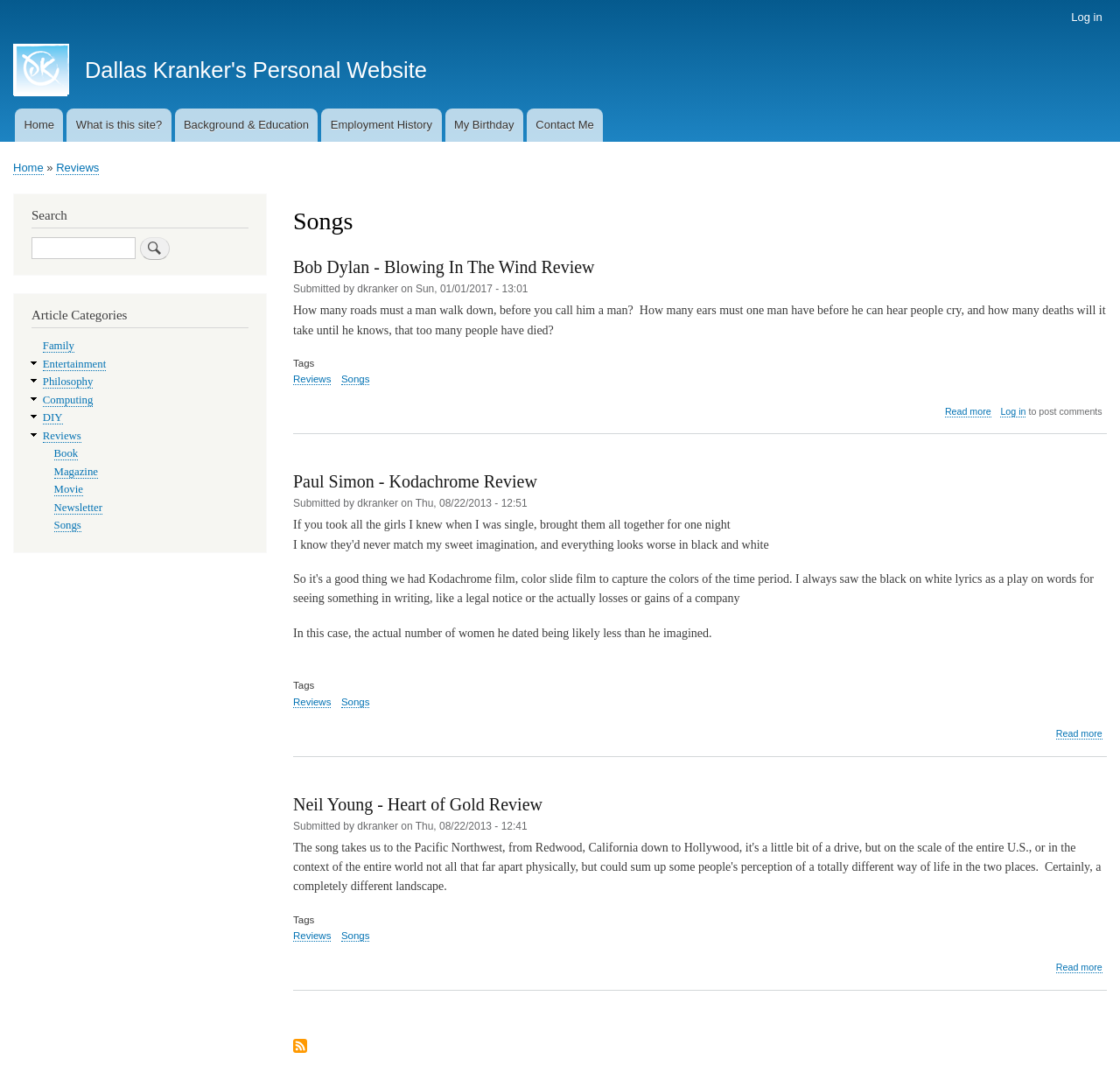Specify the bounding box coordinates of the area to click in order to execute this command: 'View Paul Simon - Kodachrome Review'. The coordinates should consist of four float numbers ranging from 0 to 1, and should be formatted as [left, top, right, bottom].

[0.262, 0.434, 0.48, 0.452]